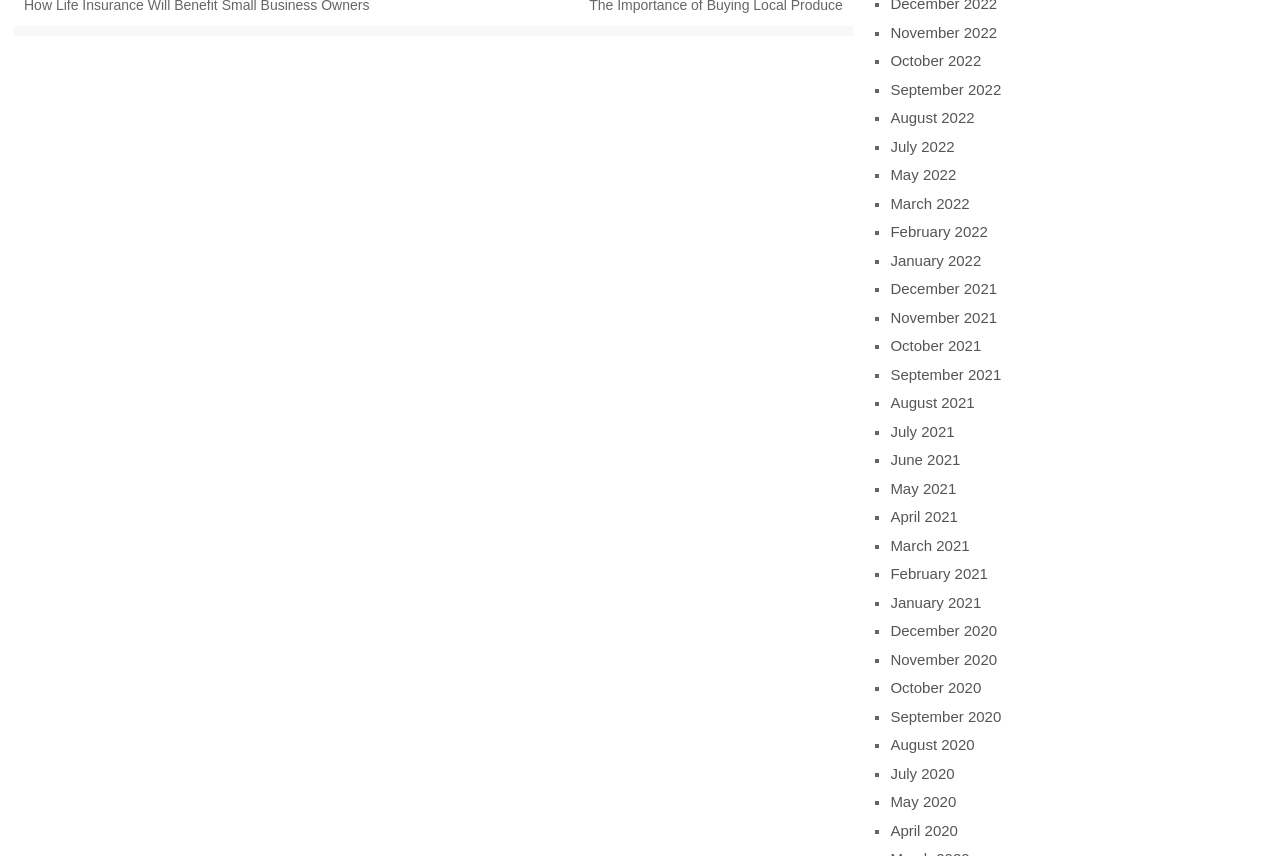Identify the bounding box coordinates for the element you need to click to achieve the following task: "View May 2020". Provide the bounding box coordinates as four float numbers between 0 and 1, in the form [left, top, right, bottom].

[0.696, 0.927, 0.747, 0.947]